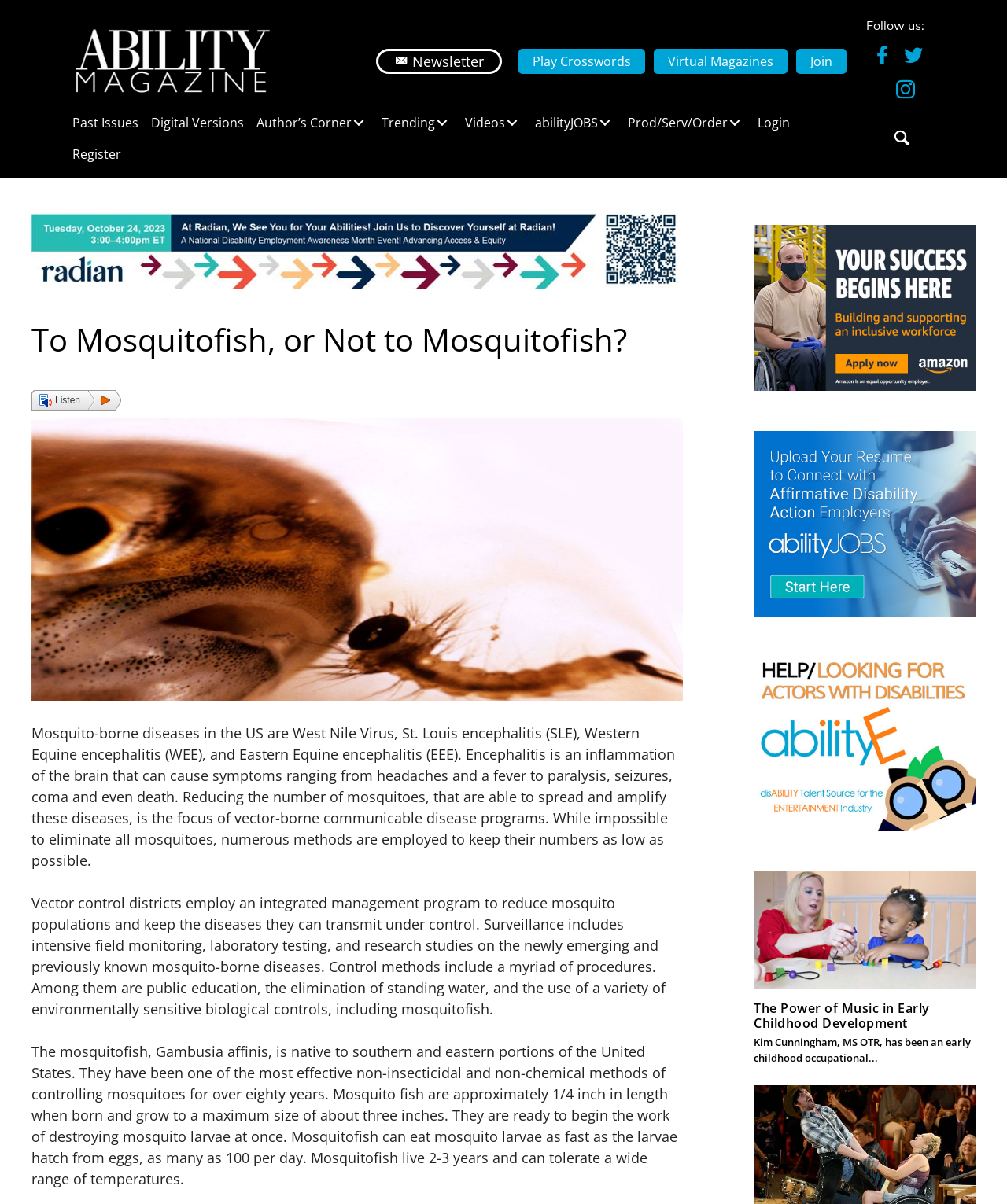Please find the bounding box coordinates of the element that must be clicked to perform the given instruction: "Search for something". The coordinates should be four float numbers from 0 to 1, i.e., [left, top, right, bottom].

[0.842, 0.102, 0.95, 0.128]